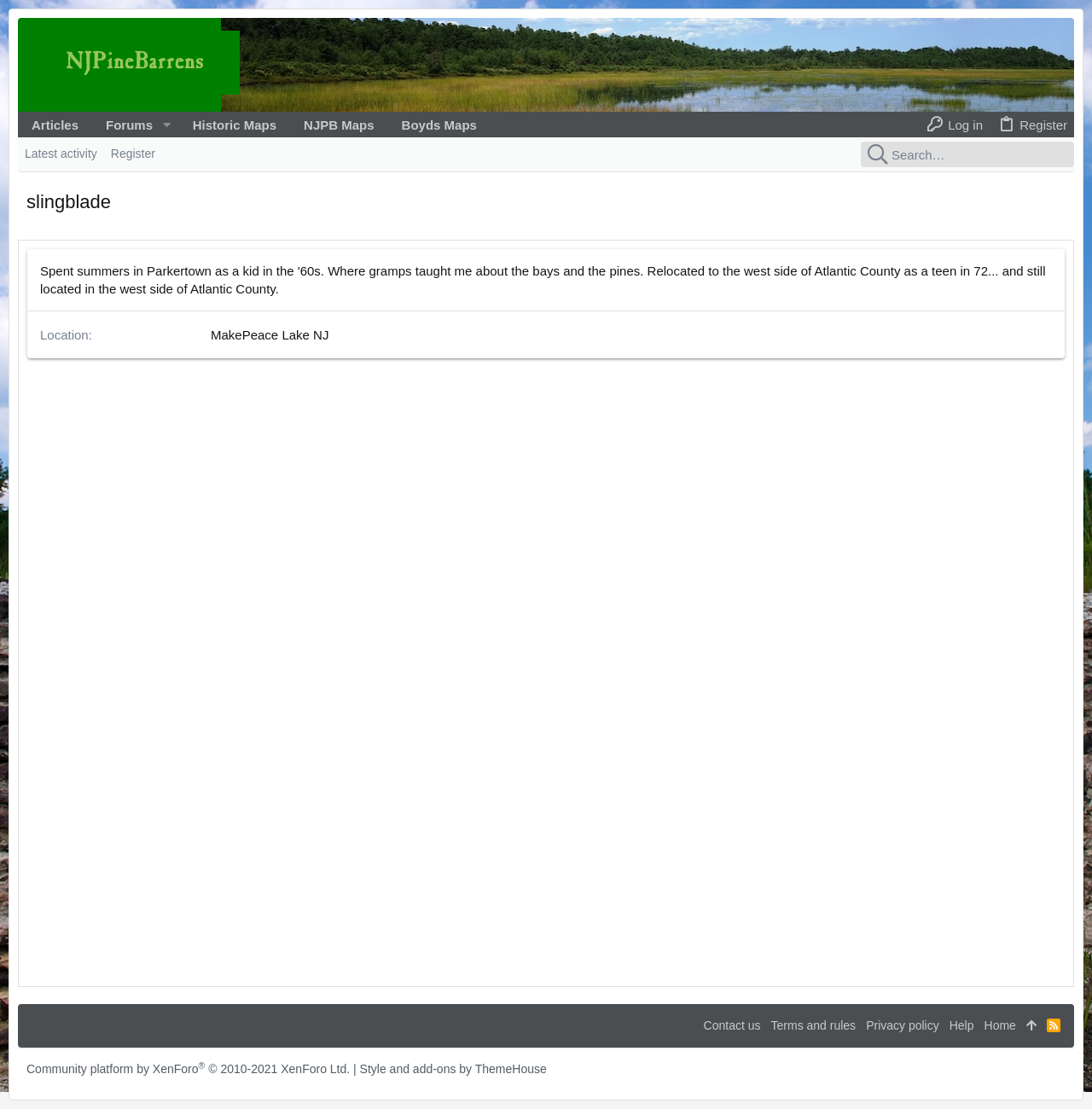Locate the bounding box coordinates of the clickable element to fulfill the following instruction: "View historic maps". Provide the coordinates as four float numbers between 0 and 1 in the format [left, top, right, bottom].

[0.164, 0.1, 0.266, 0.125]